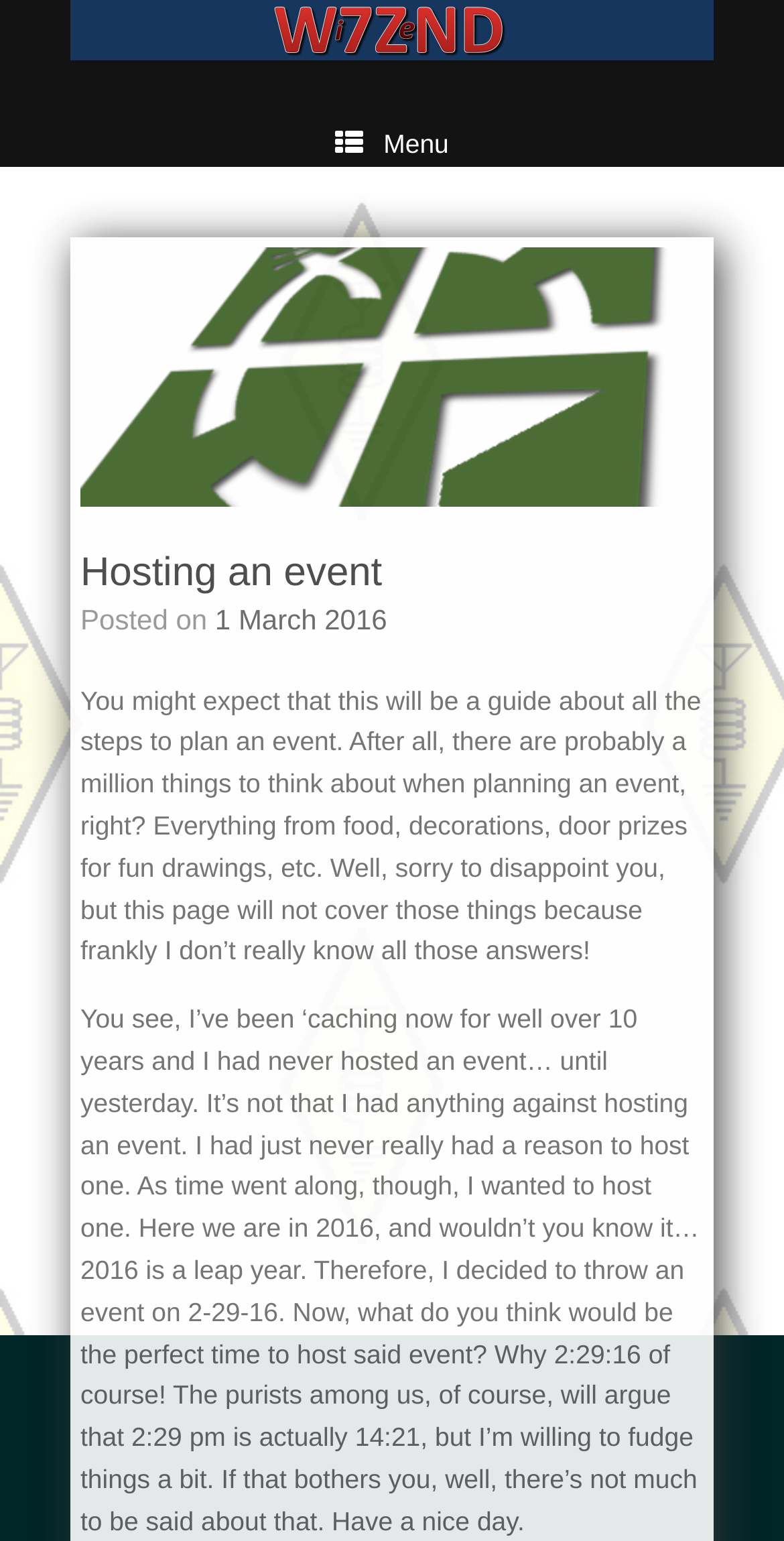Locate and extract the text of the main heading on the webpage.

Hosting an event